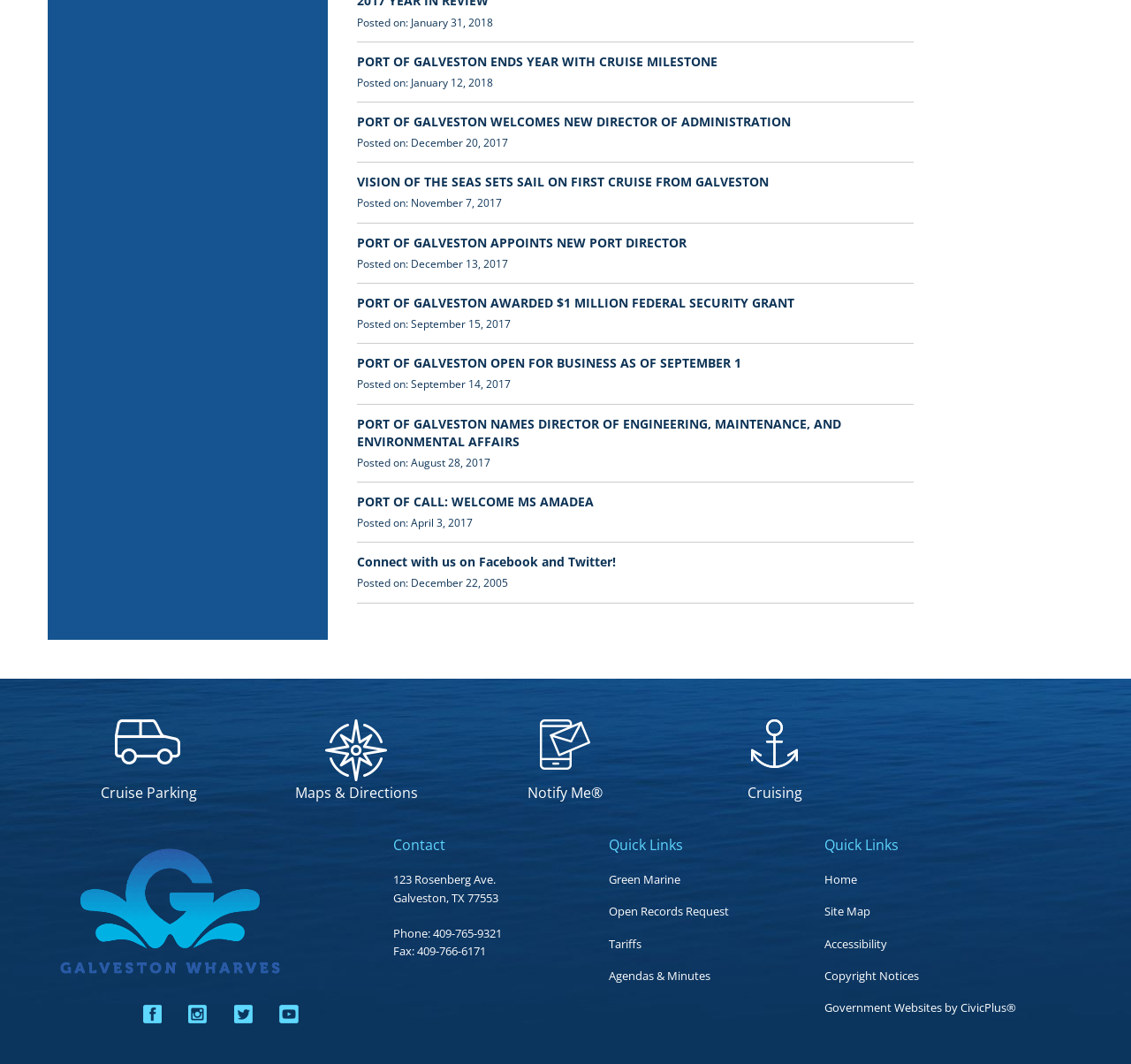Please provide a comprehensive answer to the question below using the information from the image: What is the link to the cruise parking information?

I found the link in the complementary region, which has a link labeled 'Cruise Parking Opens in new window'.